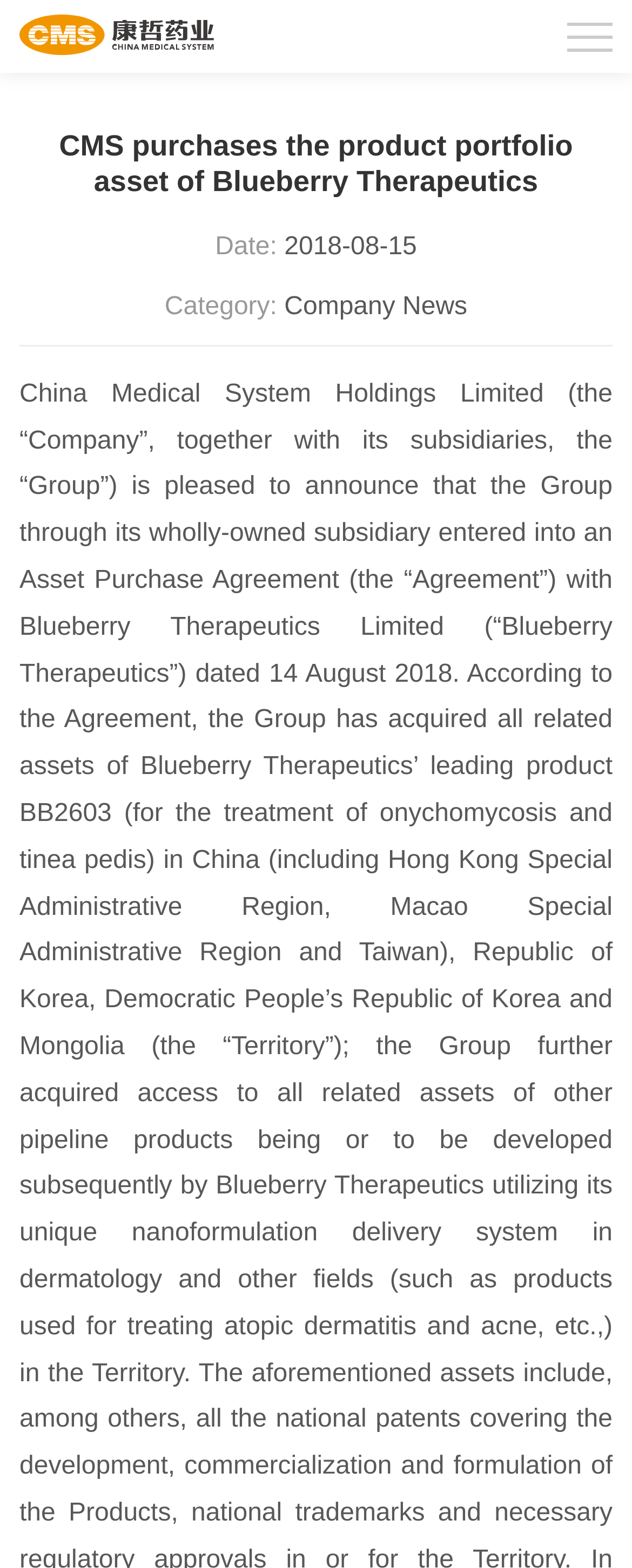What is the name of the company involved in the purchase?
Refer to the image and offer an in-depth and detailed answer to the question.

I found the name of the company involved in the purchase by reading the main heading, which says 'CMS purchases the product portfolio asset of Blueberry Therapeutics'.